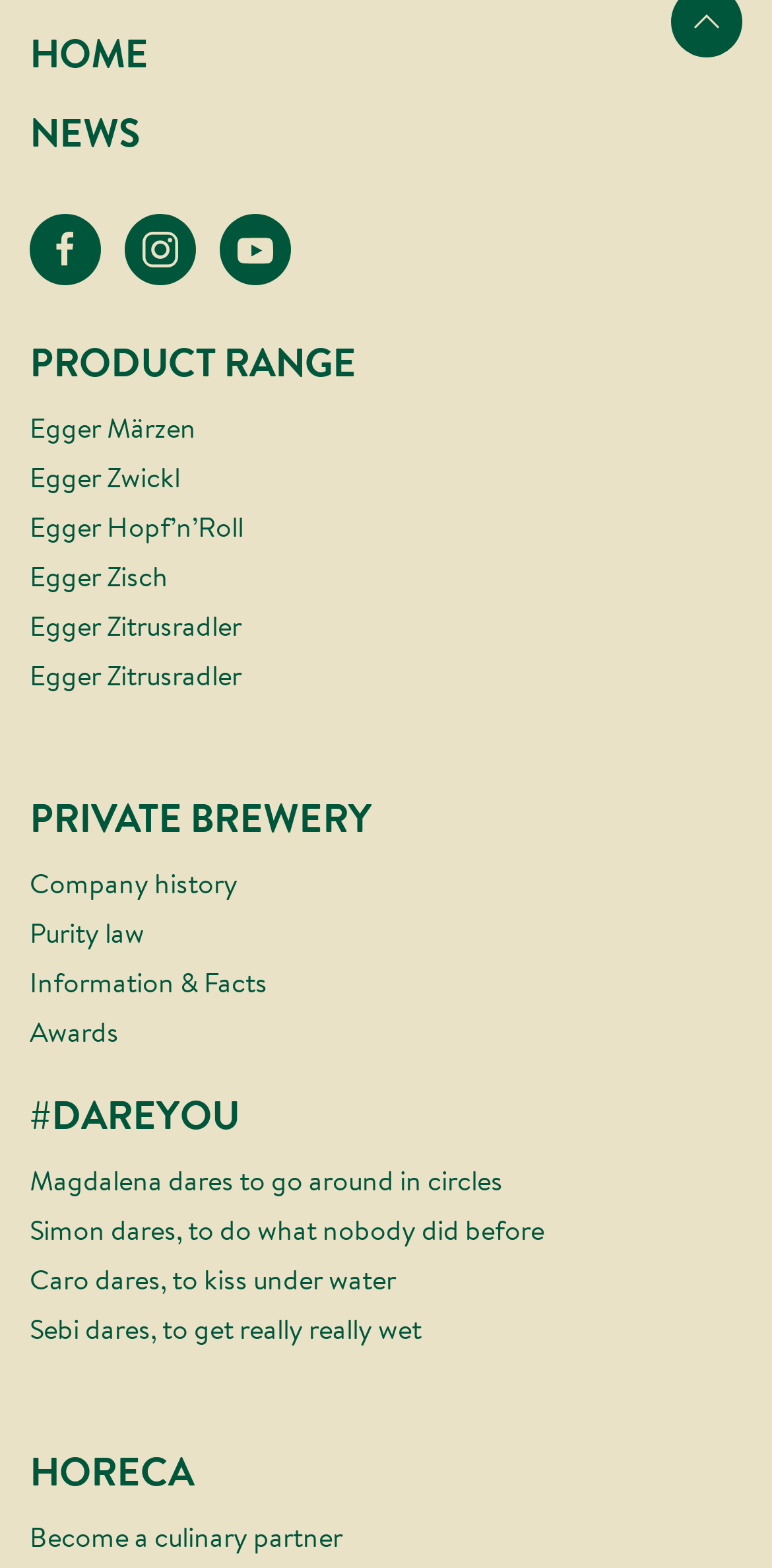Identify the bounding box coordinates of the section to be clicked to complete the task described by the following instruction: "Check out HORECA". The coordinates should be four float numbers between 0 and 1, formatted as [left, top, right, bottom].

[0.038, 0.914, 0.962, 0.964]